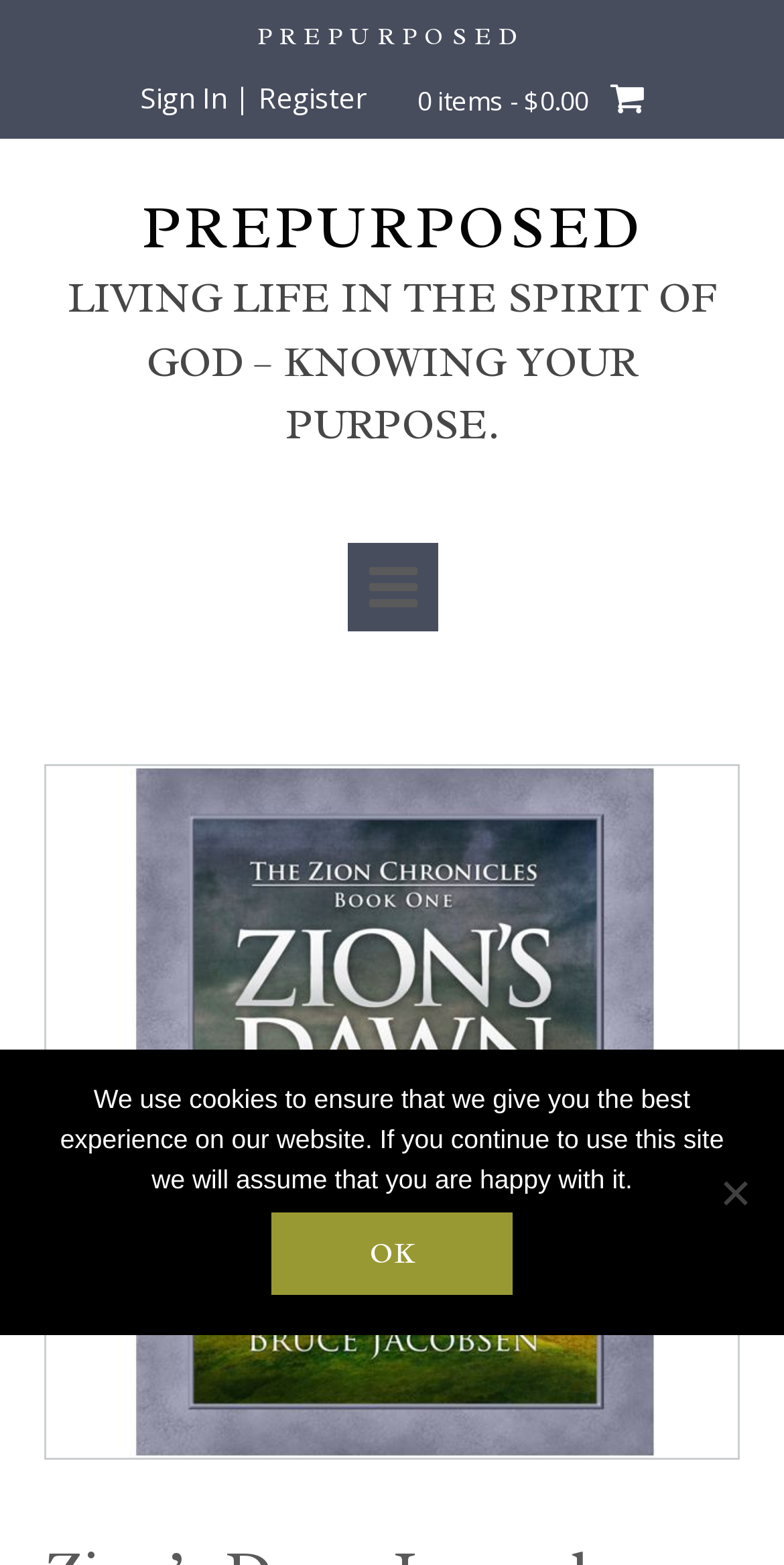Respond with a single word or phrase to the following question:
How many items are in the cart?

0 items